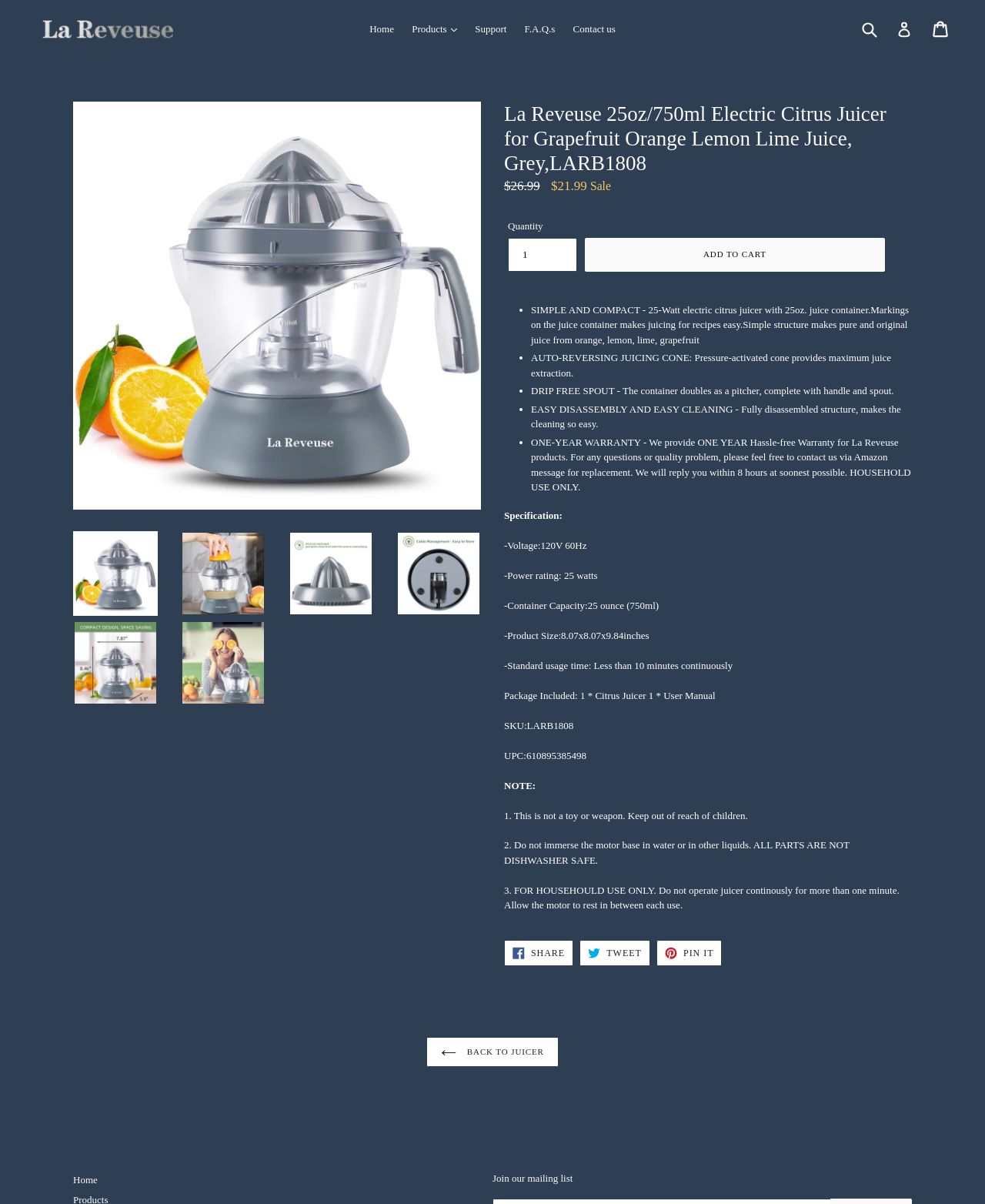Could you specify the bounding box coordinates for the clickable section to complete the following instruction: "Add the citrus juicer to your cart"?

[0.594, 0.197, 0.898, 0.225]